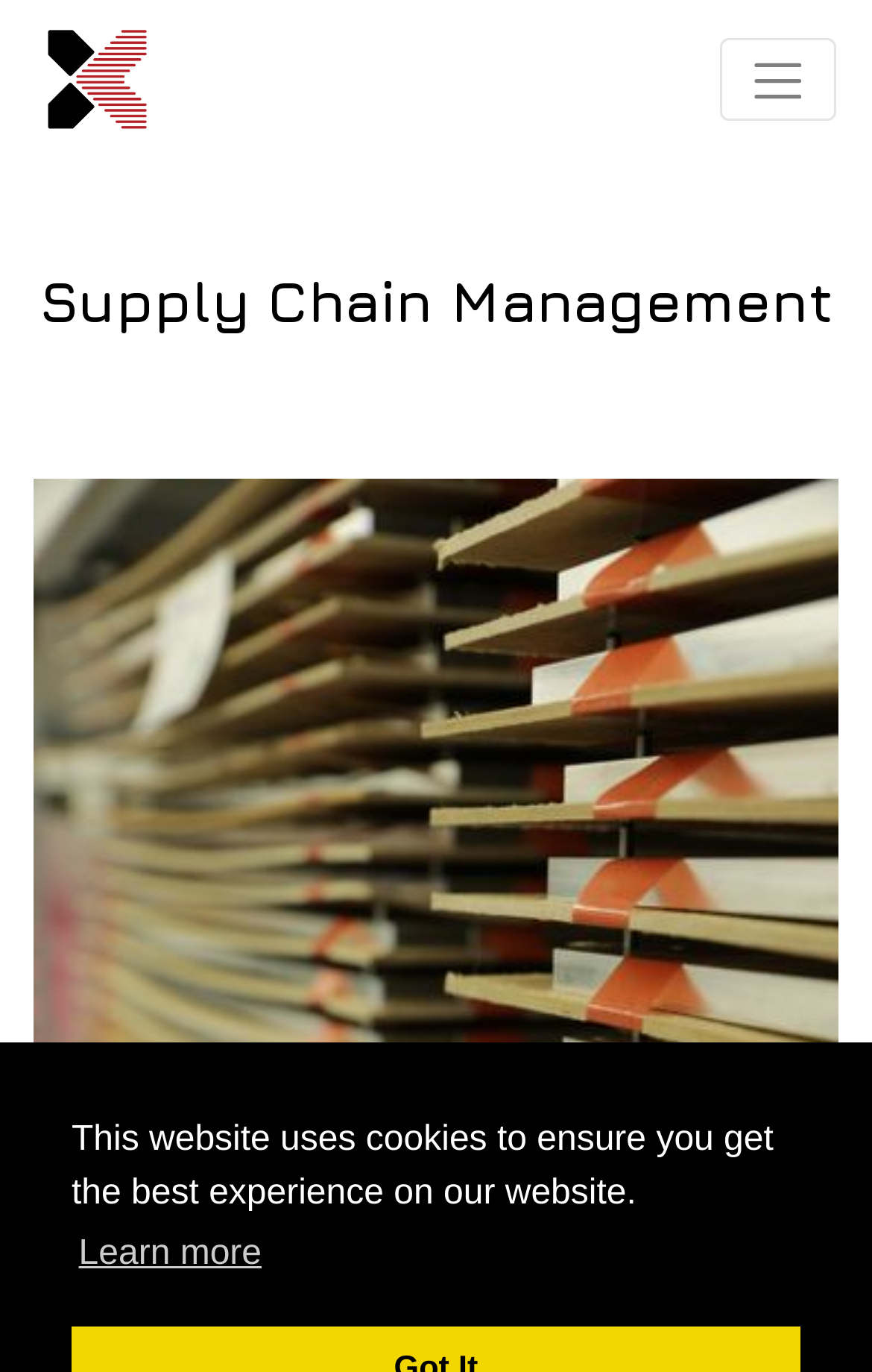What is the purpose of the cookies?
Please give a detailed and elaborate answer to the question.

I found a static text element that mentions cookies, which says 'This website uses cookies to ensure you get the best experience on our website.' This suggests that the purpose of the cookies is to ensure the best experience for users.